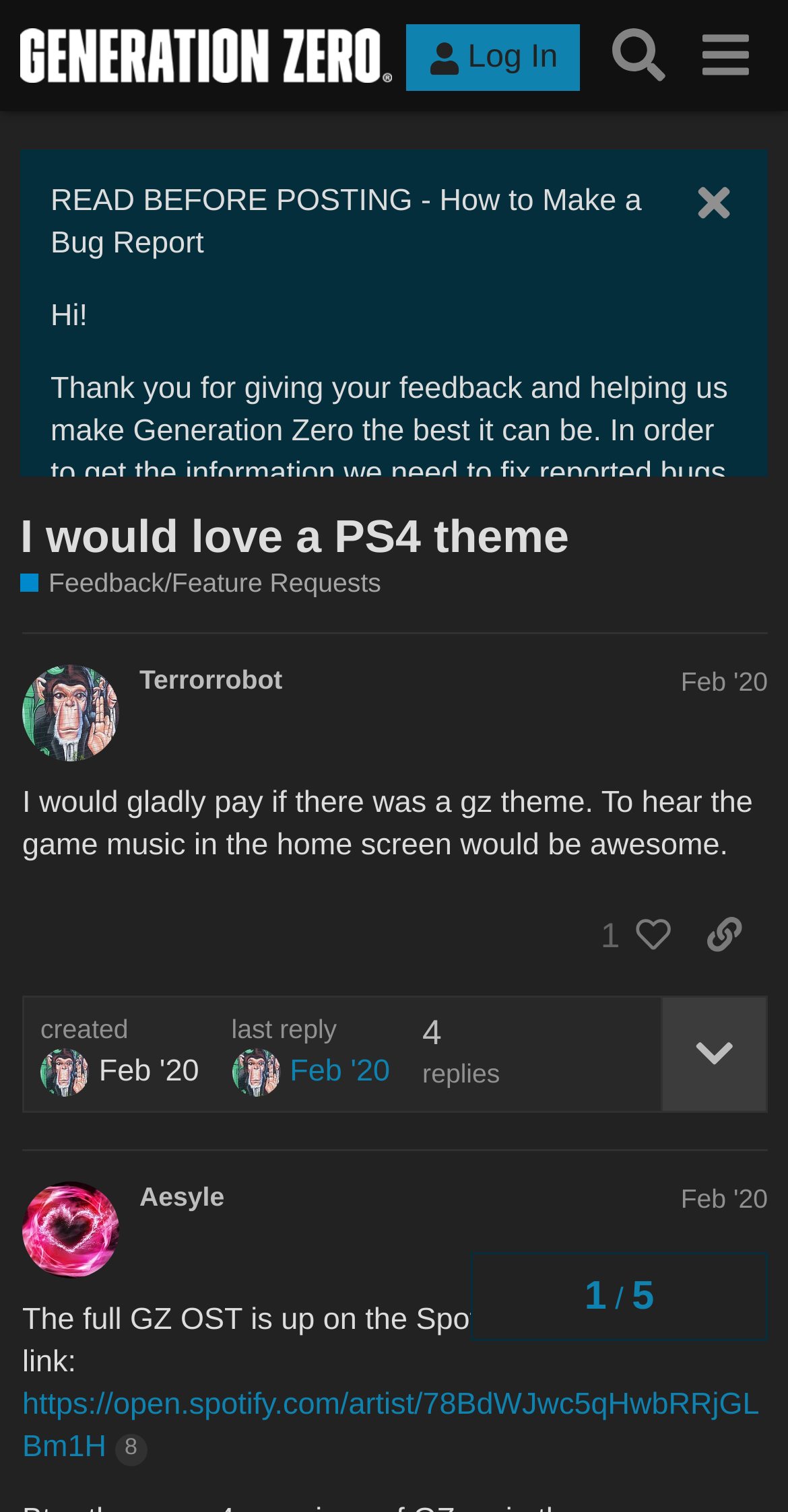What is the platform being discussed in the feedback?
Answer the question with just one word or phrase using the image.

PS4